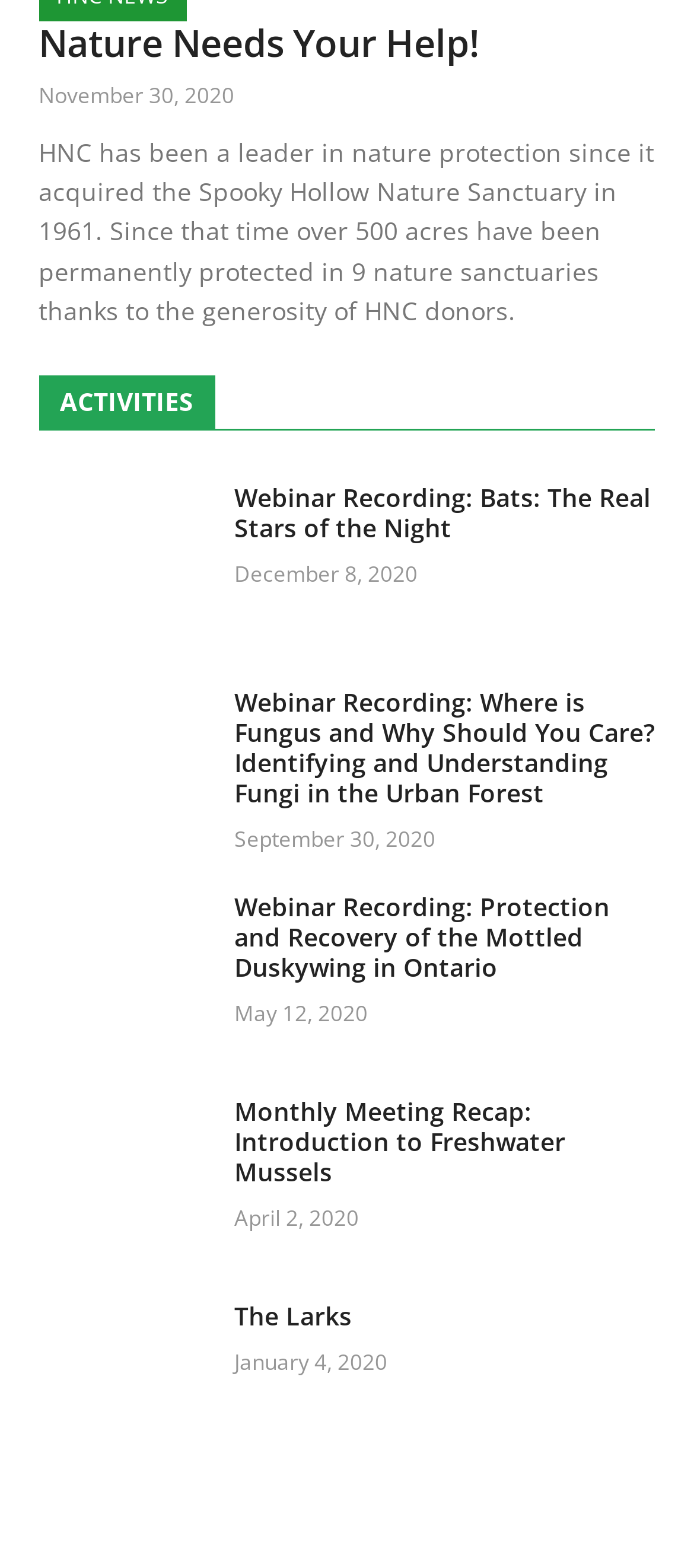How many figures are on the webpage?
Based on the screenshot, answer the question with a single word or phrase.

5